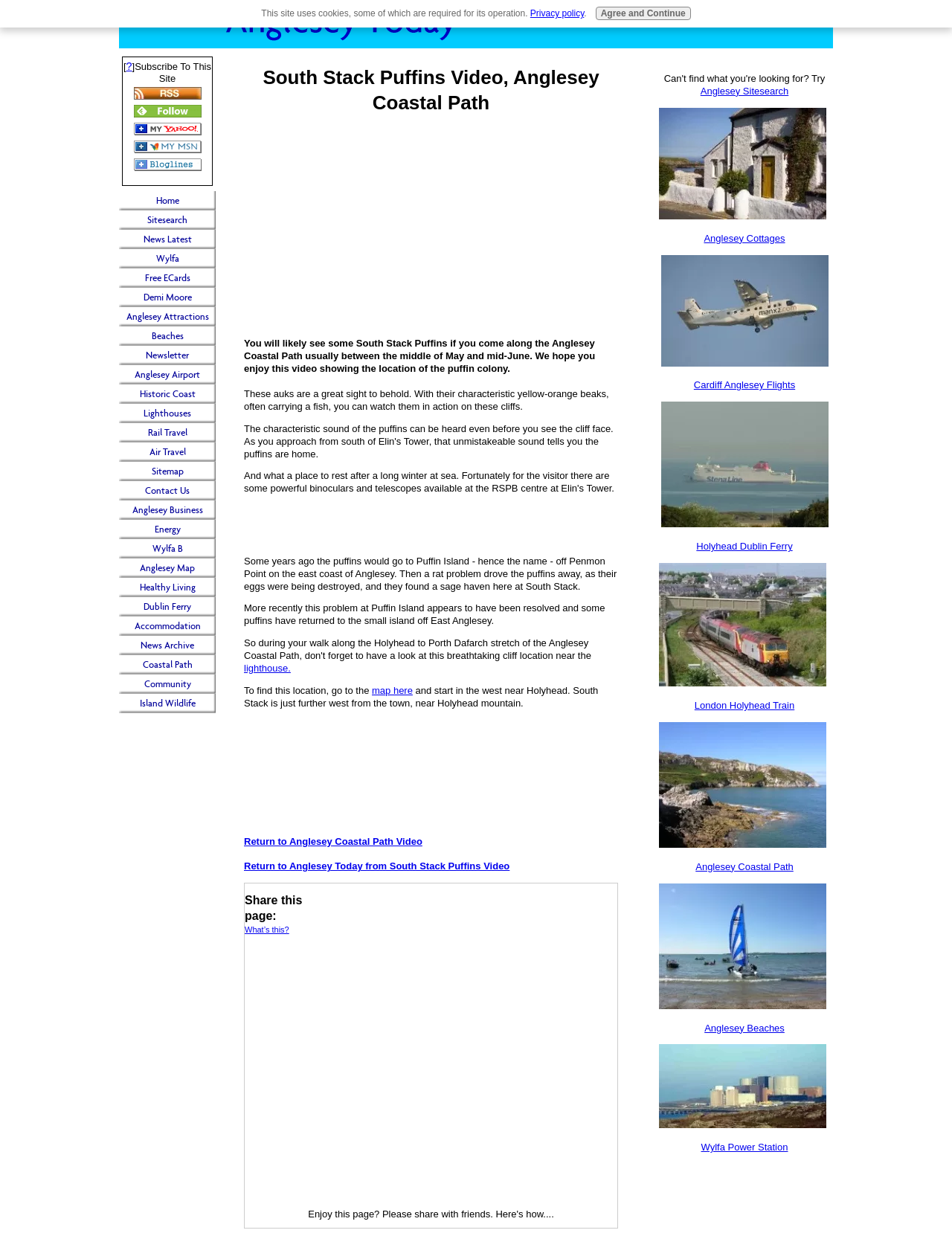What is the characteristic of the puffins' beaks?
Answer the question with as much detail as possible.

According to the text, the puffins have characteristic yellow-orange beaks, often carrying a fish, which can be seen in action on the cliffs.